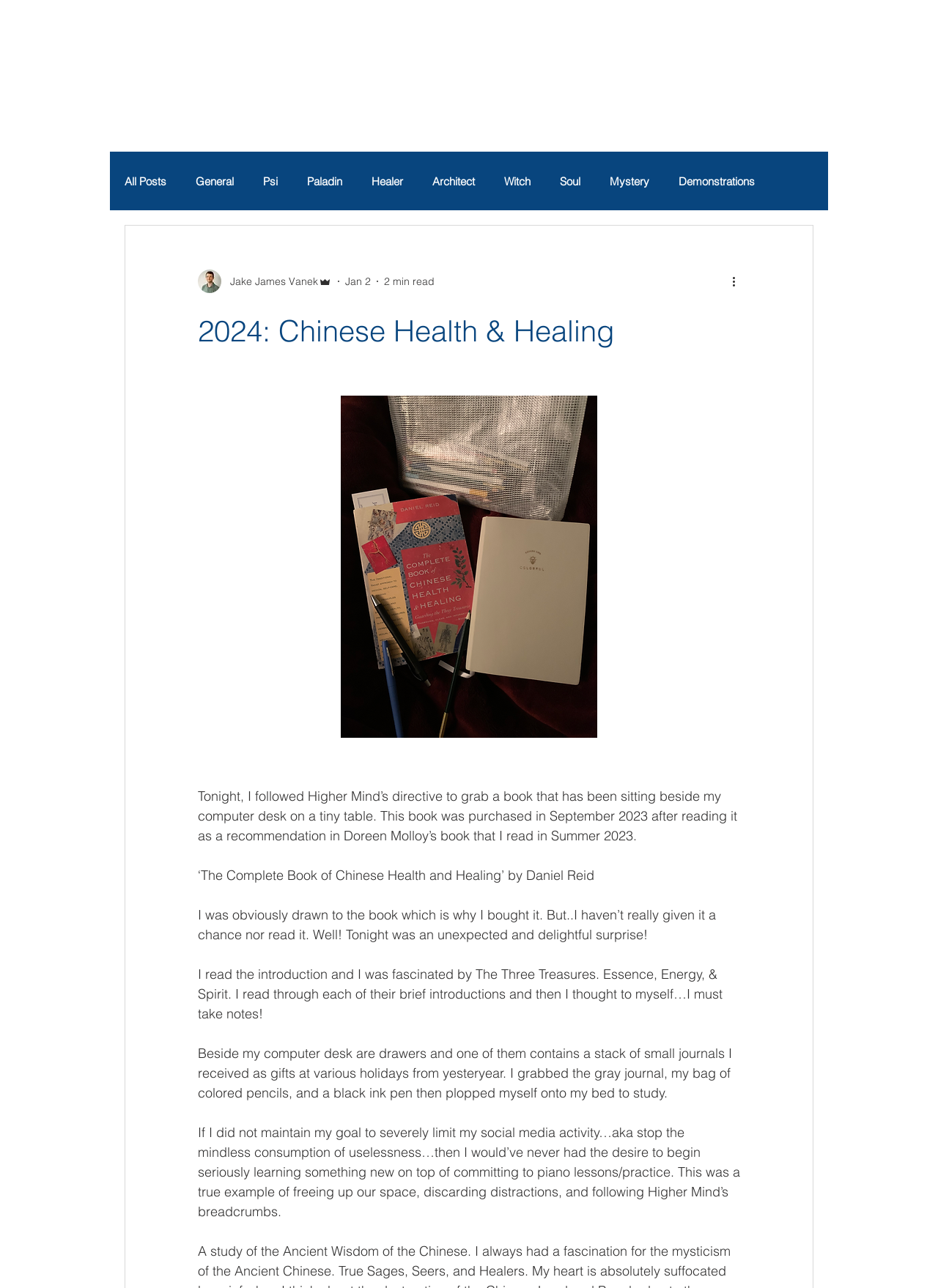Extract the bounding box coordinates for the UI element described by the text: "FAQ". The coordinates should be in the form of [left, top, right, bottom] with values between 0 and 1.

[0.348, 0.101, 0.411, 0.117]